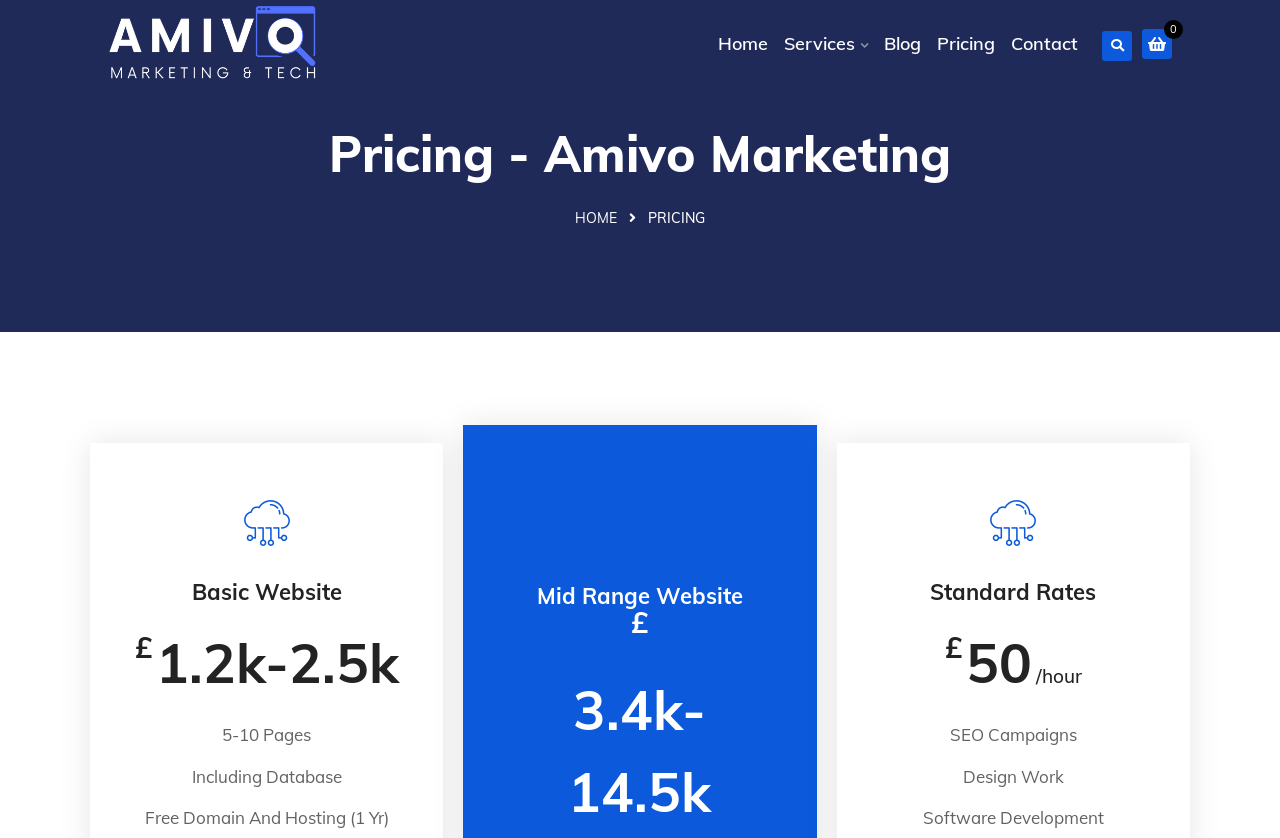Offer a thorough description of the webpage.

The webpage is about the pricing of Amivo Marketing's services. At the top left, there is a logo of Amivo Marketing, which is also a link. Next to it, there are five navigation links: Home, Services, Blog, Pricing, and Contact. 

Below the navigation links, there is a heading that reads "Pricing - Amivo Marketing". Underneath, there are two columns of links and text. On the left, there are links to HOME and PRICING. On the right, there are three sections of pricing information. 

The first section is about Basic Website, which costs between £1.2k and £2.5k, includes 5-10 pages, a database, and free domain and hosting for one year. 

The second section is about Mid Range Website, which costs between £3.4k and £14.5k, with optional ecommerce features. 

The third section is about Standard Rates, which lists hourly rates for SEO campaigns, design work, and software development, all priced at £50 per hour.